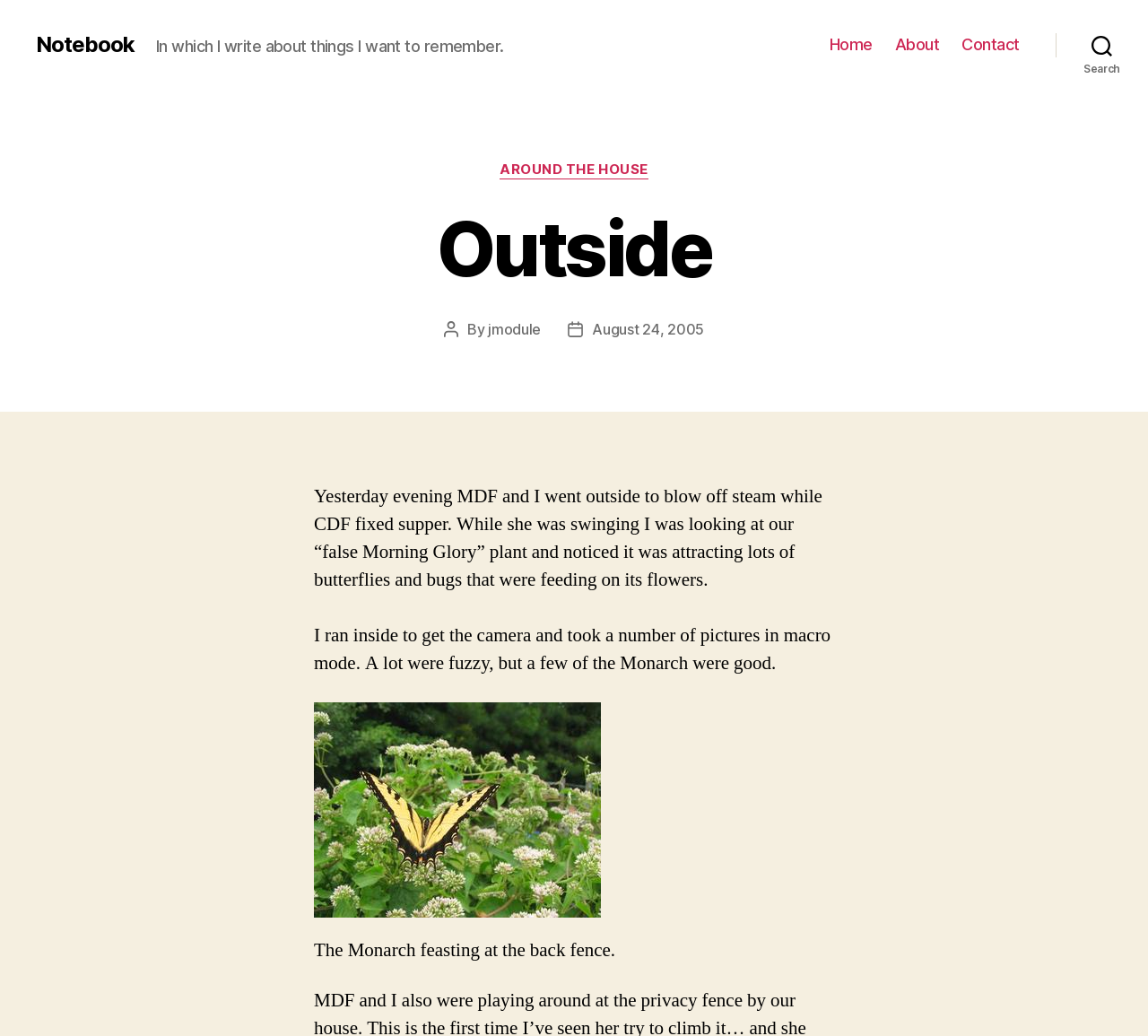Respond with a single word or phrase:
What is the mode in which the camera was used?

macro mode